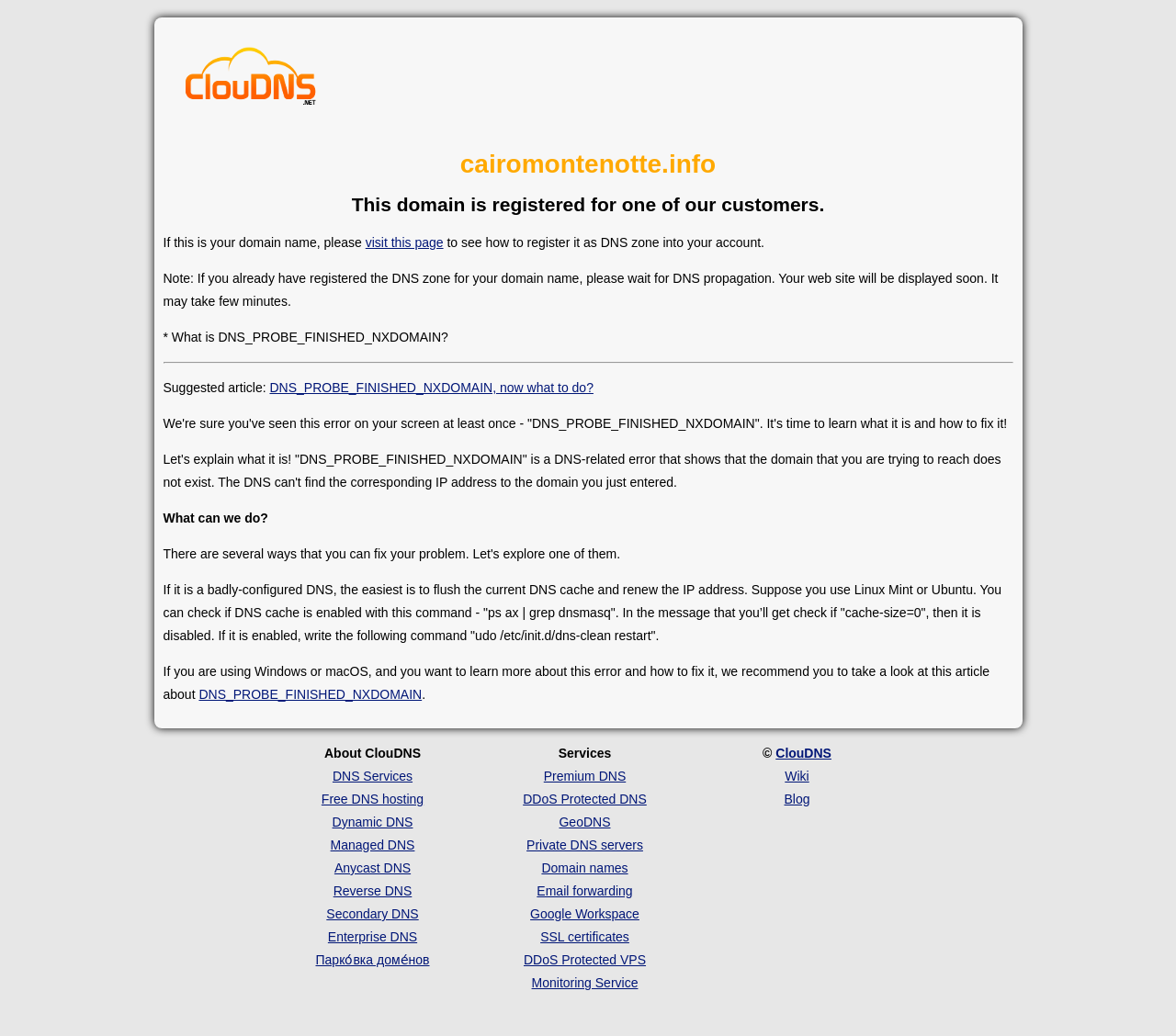Please locate the bounding box coordinates of the element that needs to be clicked to achieve the following instruction: "check DNS Services". The coordinates should be four float numbers between 0 and 1, i.e., [left, top, right, bottom].

[0.283, 0.742, 0.351, 0.756]